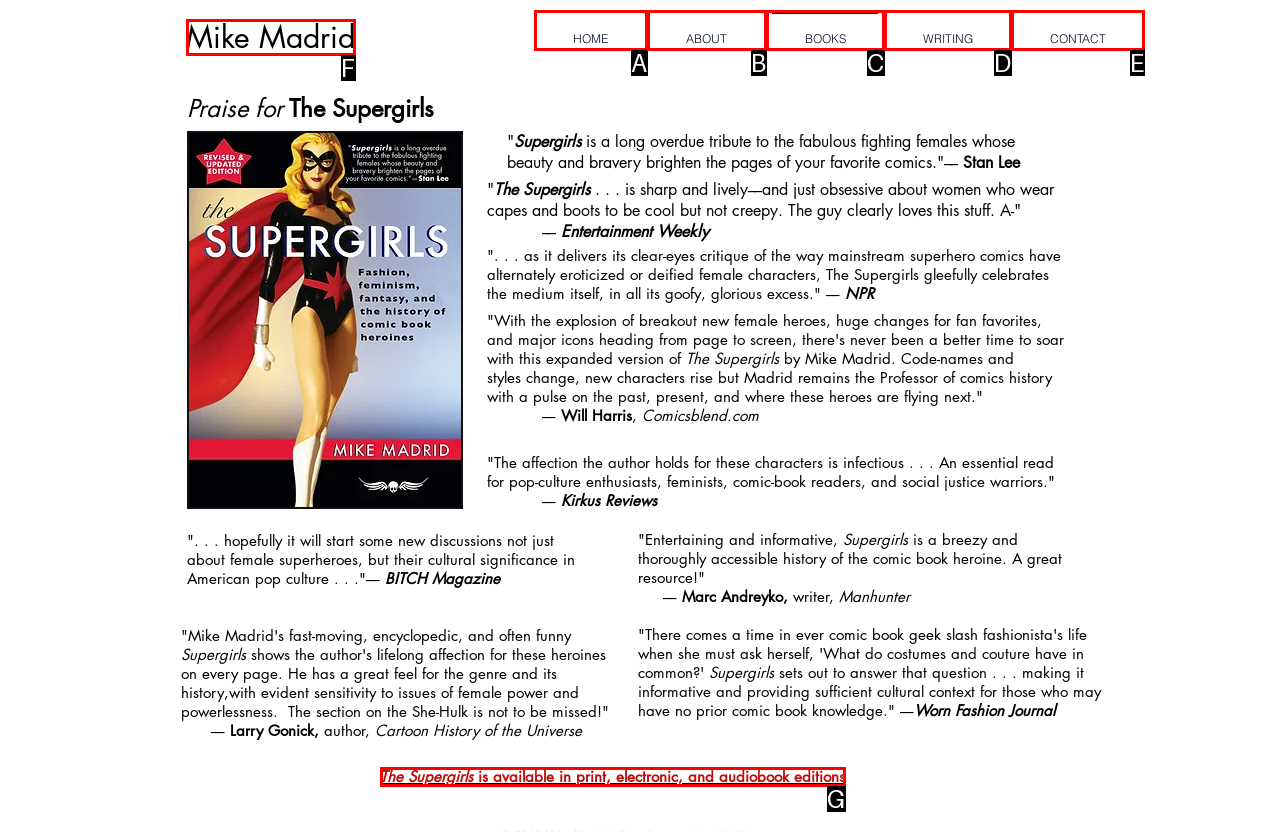Which lettered option matches the following description: Mike Madrid
Provide the letter of the matching option directly.

F